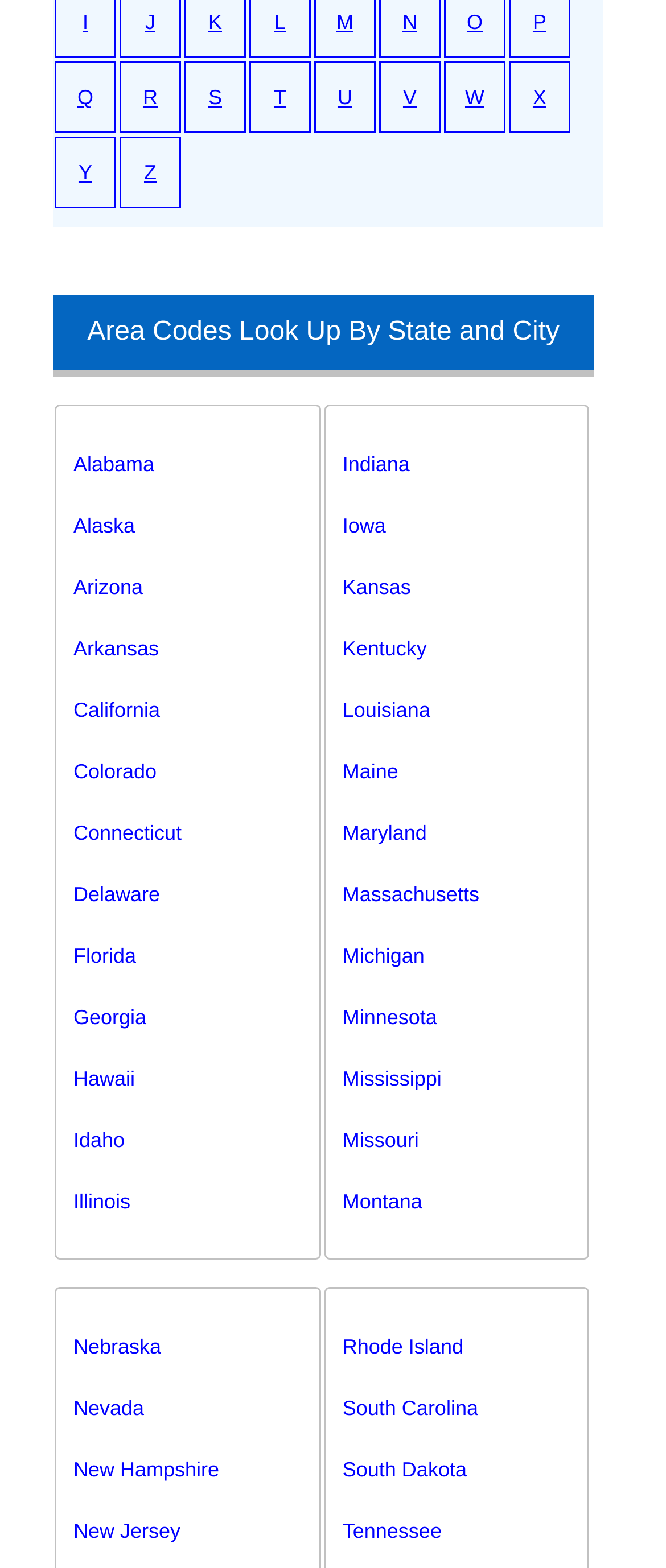Identify the bounding box coordinates of the specific part of the webpage to click to complete this instruction: "Explore area codes in Texas".

[0.514, 0.668, 0.883, 0.707]